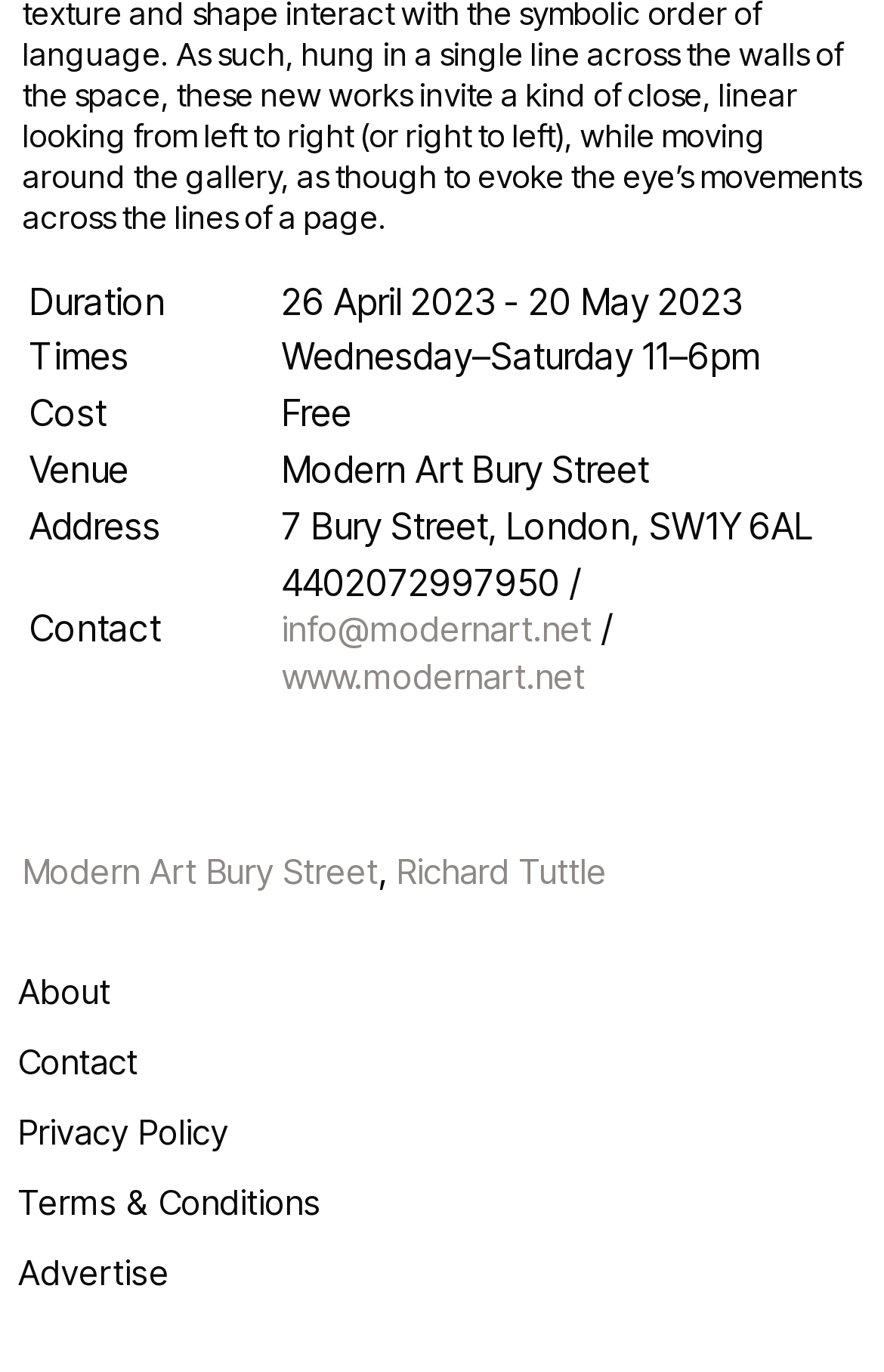Locate the bounding box coordinates of the item that should be clicked to fulfill the instruction: "View exhibition details".

[0.031, 0.201, 0.969, 0.239]